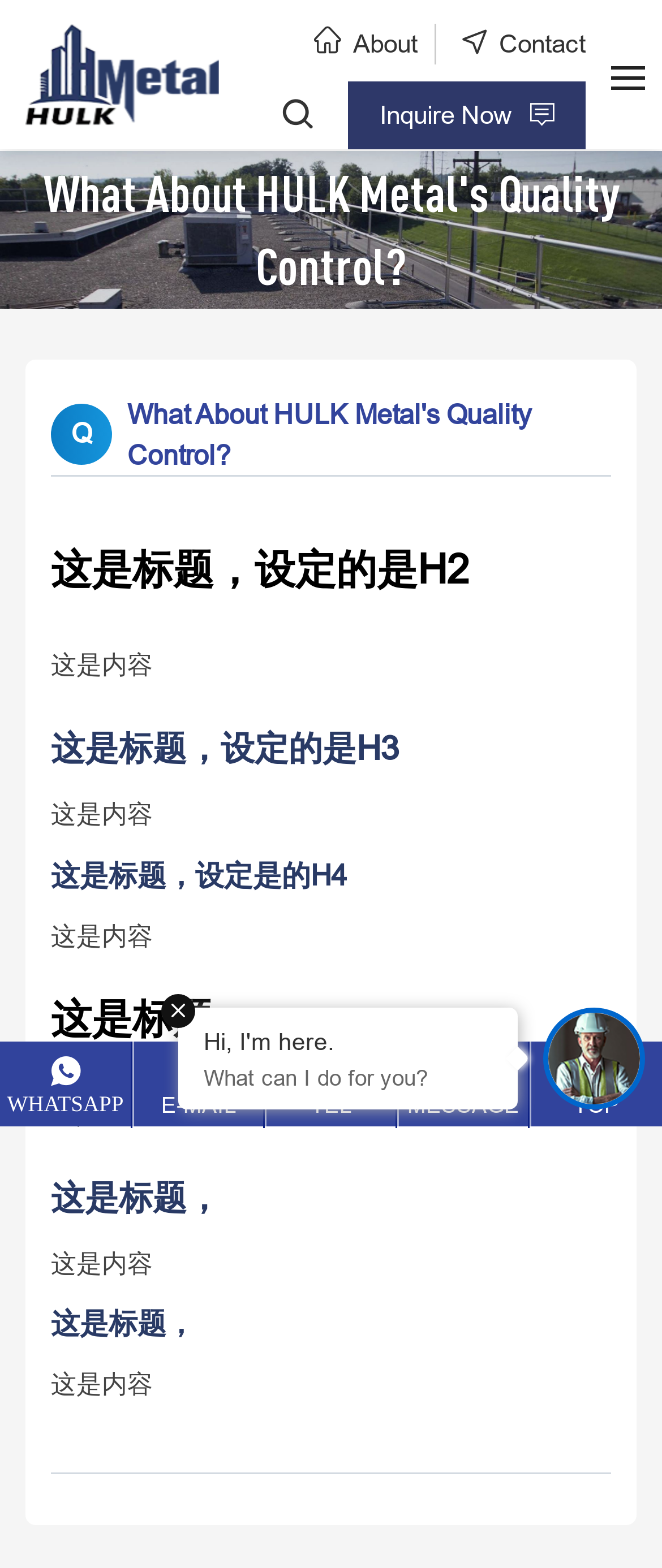Please mark the bounding box coordinates of the area that should be clicked to carry out the instruction: "Click on the 'HULK Metal' logo".

[0.038, 0.015, 0.33, 0.08]